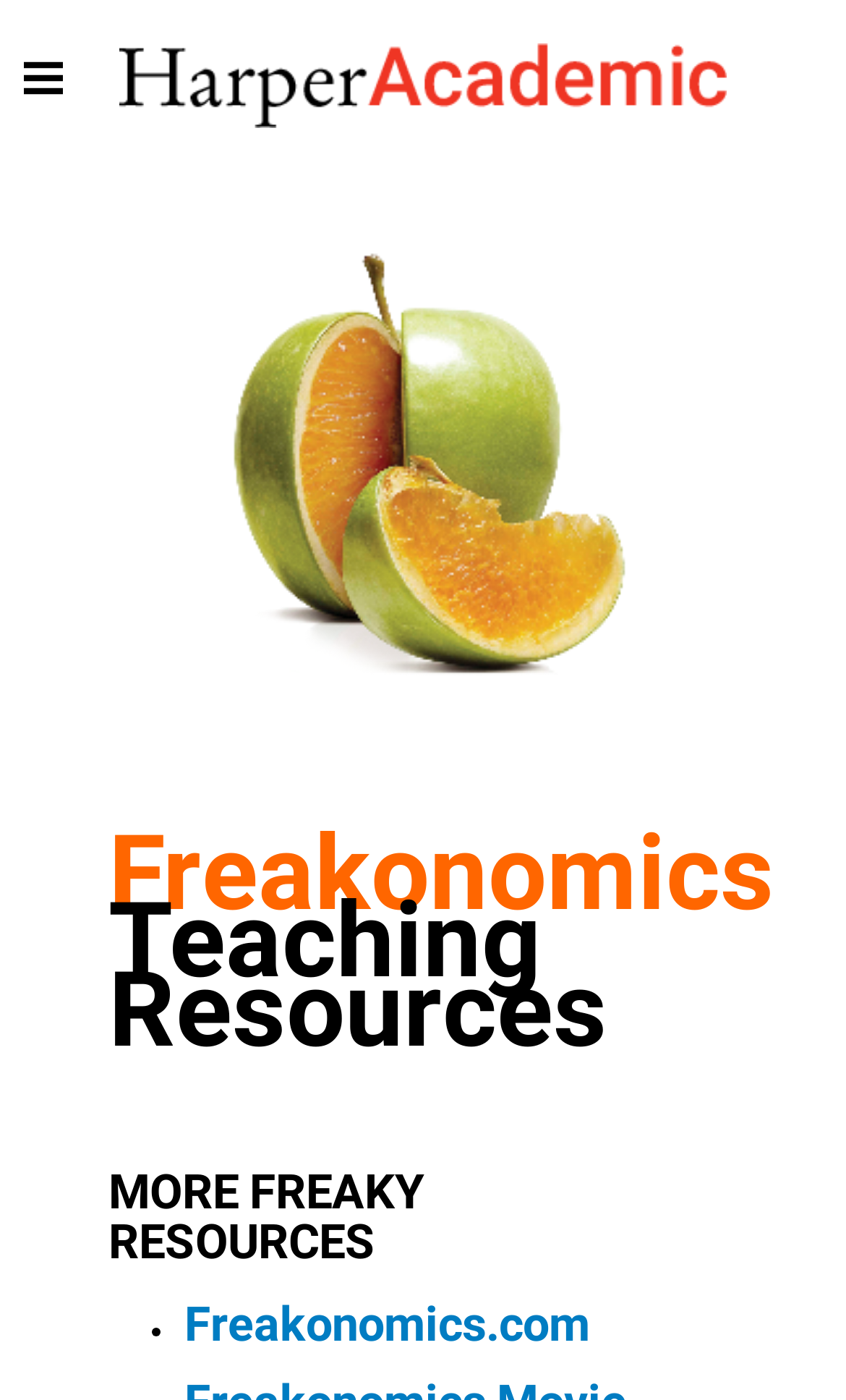Provide a single word or phrase to answer the given question: 
How many list markers are there on the webpage?

One